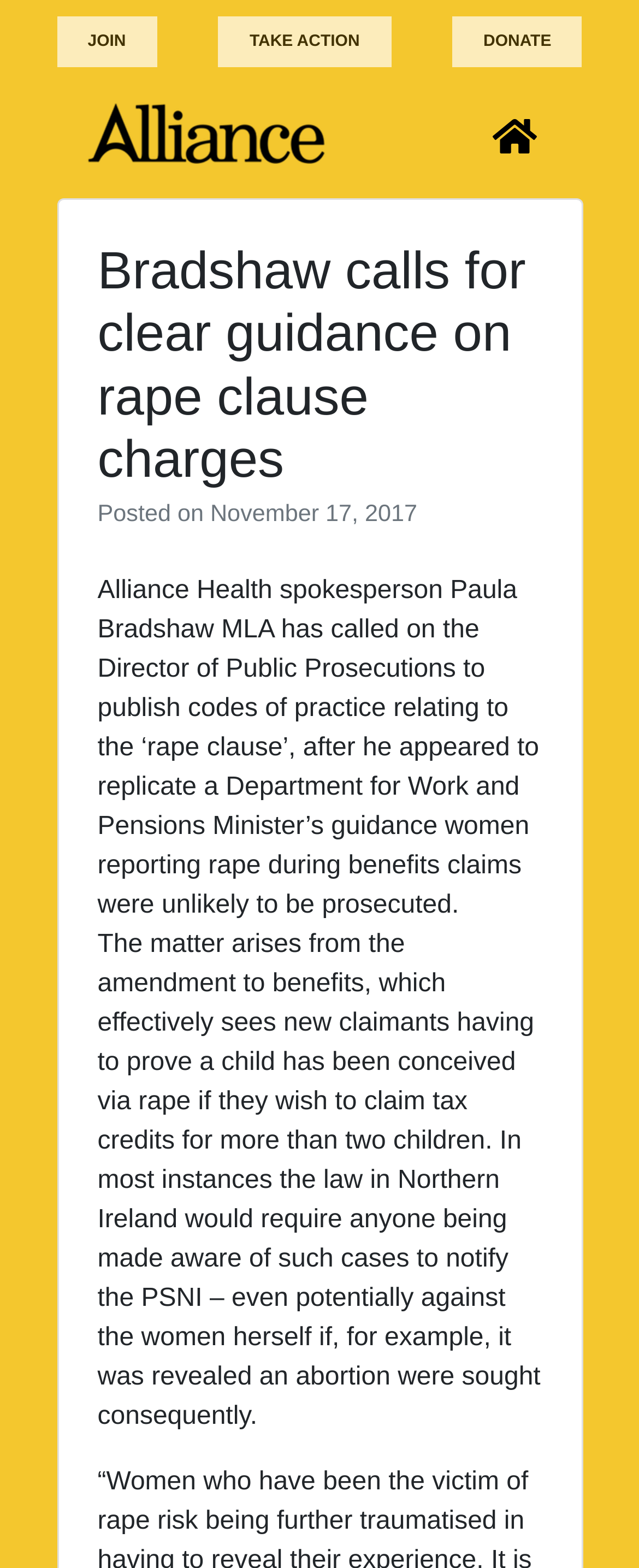What is the purpose of the button with the toggle navigation icon?
Refer to the screenshot and respond with a concise word or phrase.

To control the primary menu